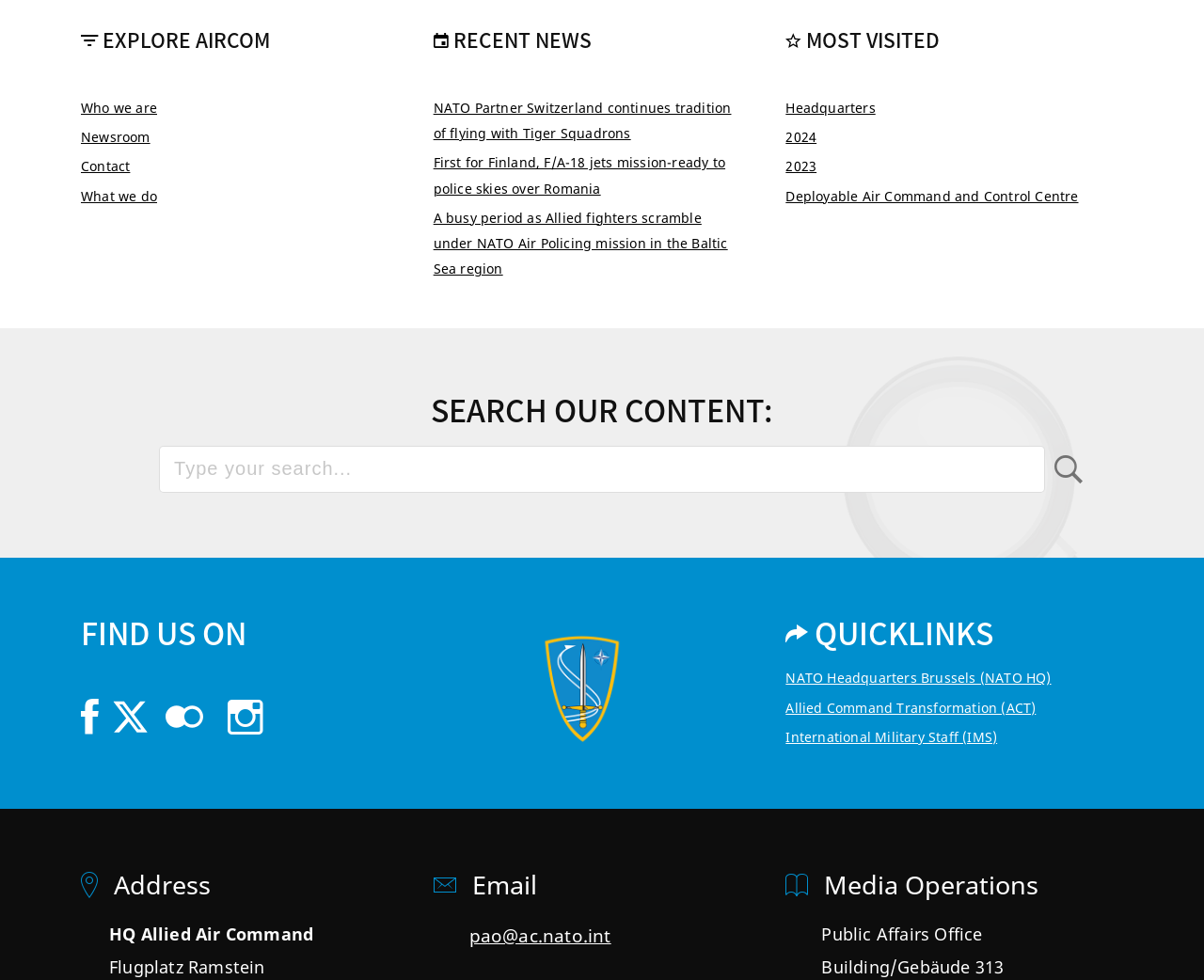Please specify the bounding box coordinates of the element that should be clicked to execute the given instruction: 'Go to NATO Headquarters Brussels'. Ensure the coordinates are four float numbers between 0 and 1, expressed as [left, top, right, bottom].

[0.653, 0.683, 0.873, 0.701]